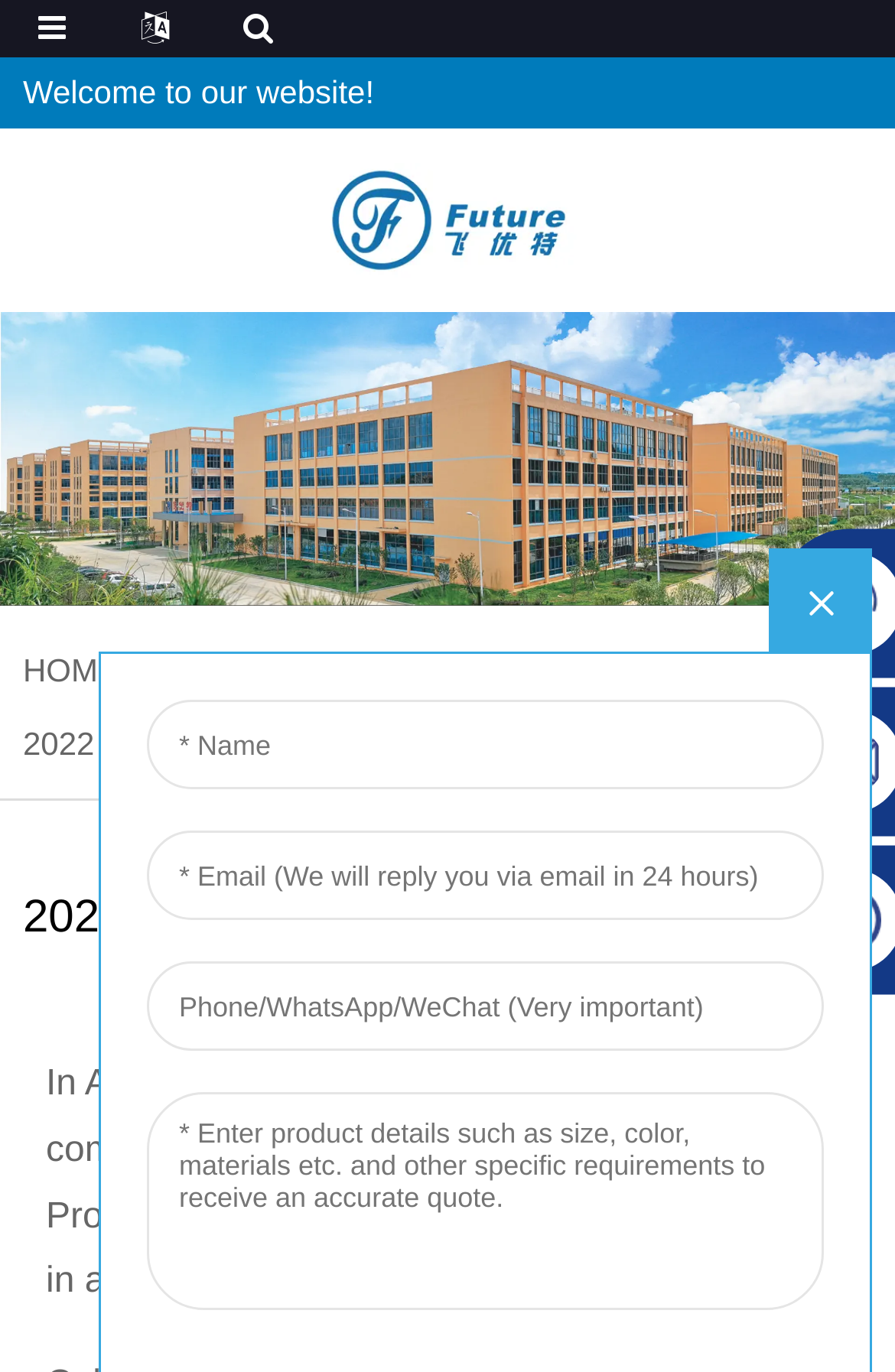What navigation buttons are available?
Based on the image, provide a one-word or brief-phrase response.

Previous slide, Next slide